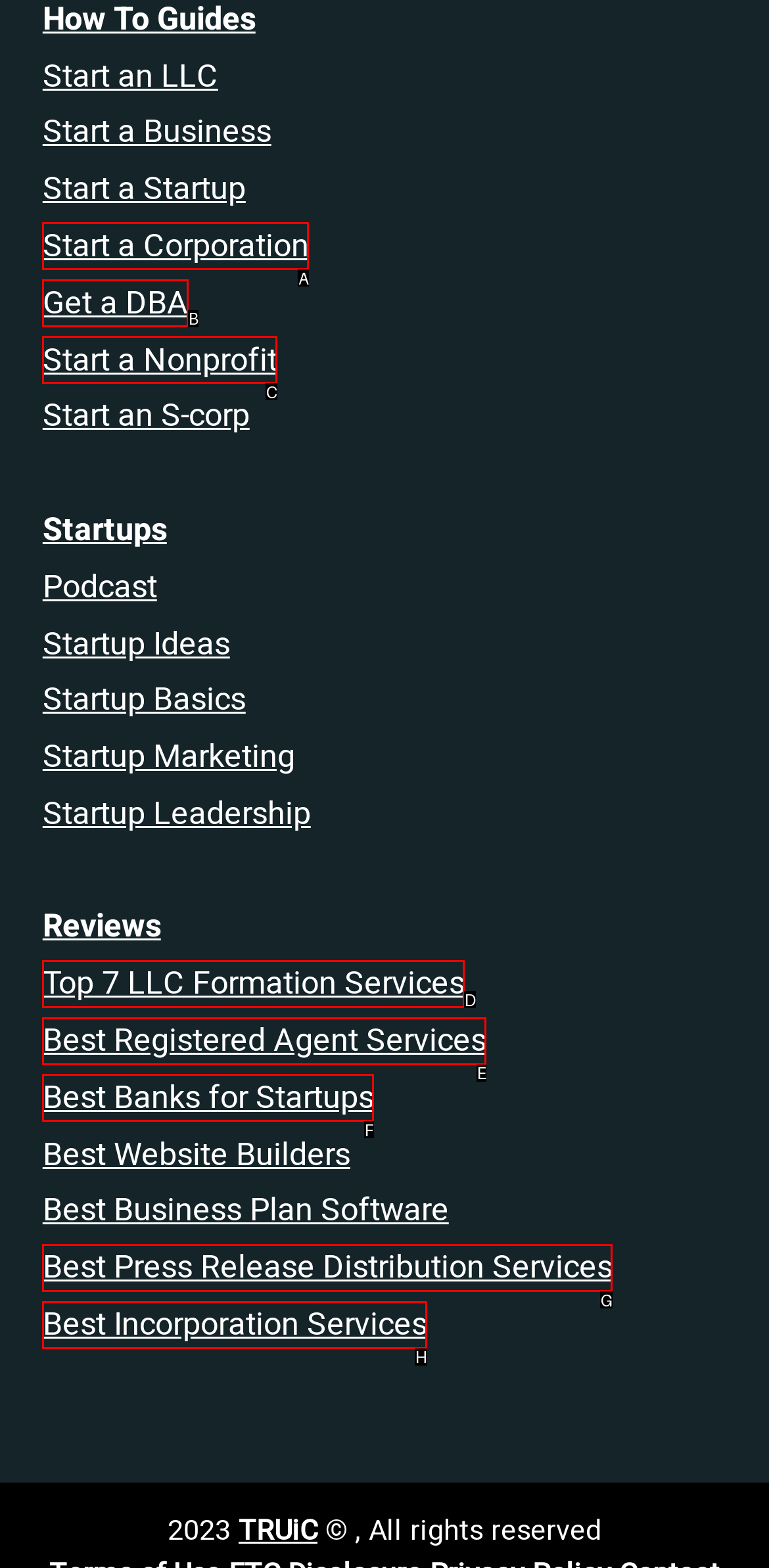Choose the option that best matches the element: Best Registered Agent Services
Respond with the letter of the correct option.

E